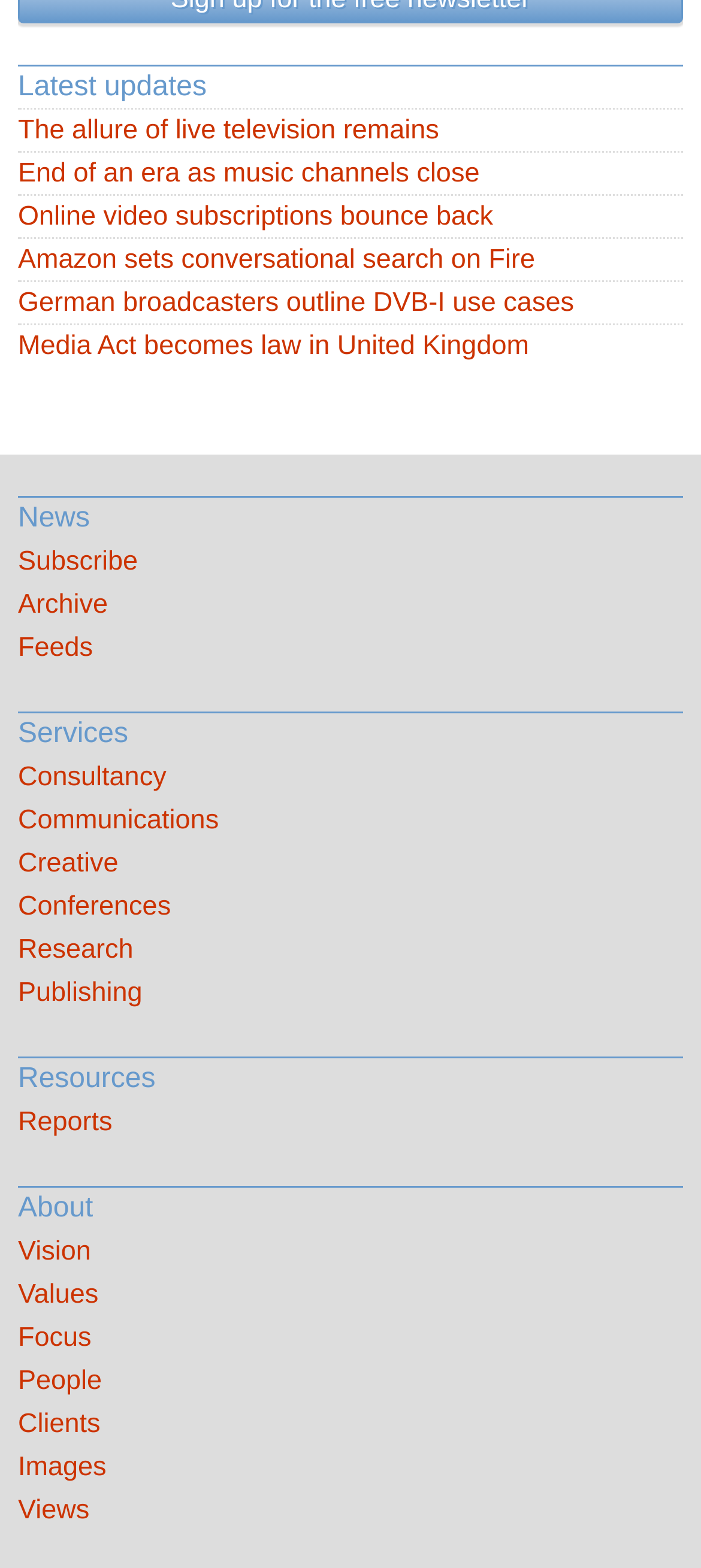What is the last resource listed?
Using the screenshot, give a one-word or short phrase answer.

Reports